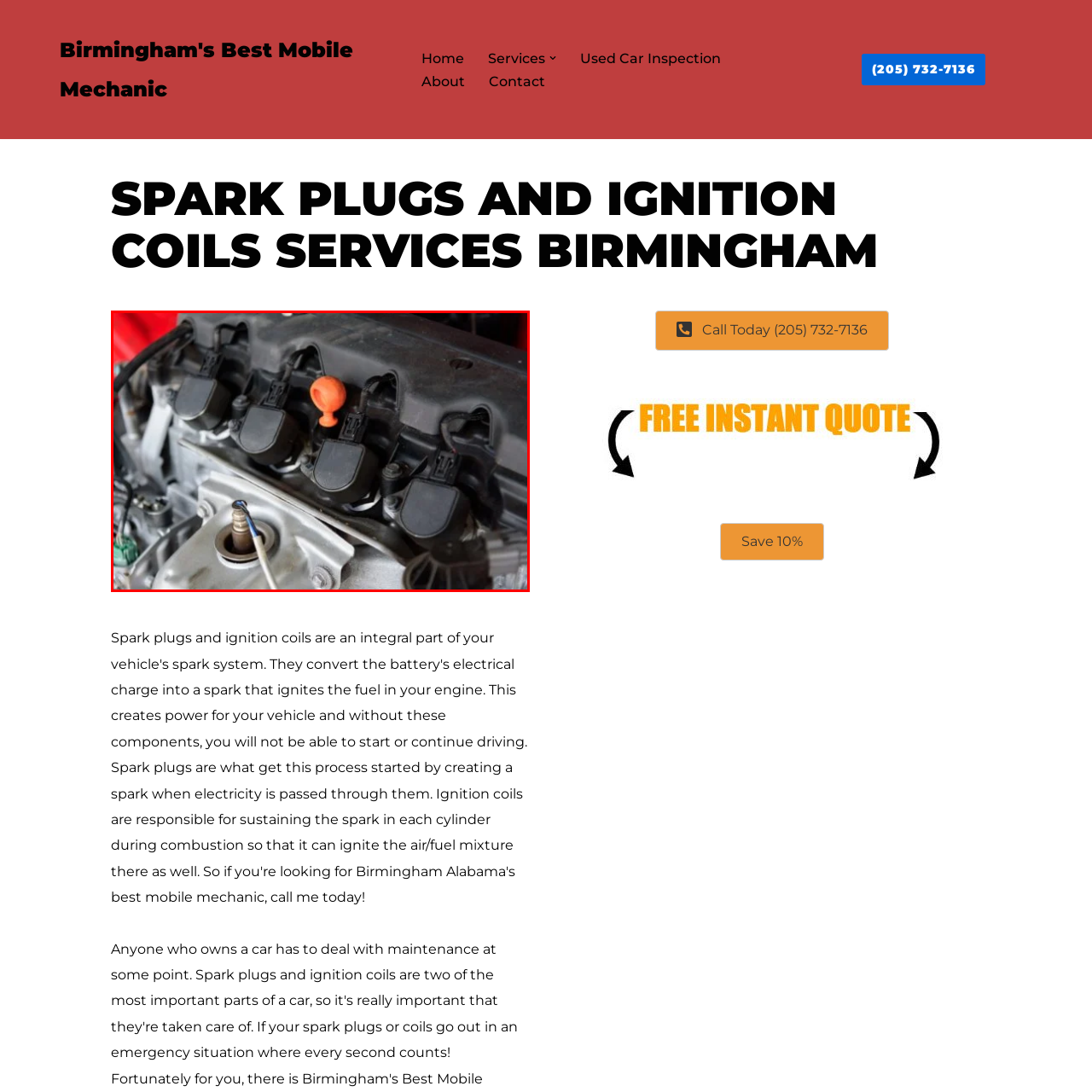Analyze and describe the image content within the red perimeter in detail.

The image features a close-up view of an engine component, specifically showcasing a set of four ignition coils mounted on an engine's valve cover. The ignition coils are essential for converting the battery's low voltage into the high voltage needed to create a spark in the spark plugs, ensuring the engine operates efficiently. One of the coils is highlighted with a bright orange cap, which often serves as a protective or alignment feature. Below, you can see part of a metal engine block, with a visible spark plug protruding from the assembly, indicating the connection between the coils and the ignition system. This image represents crucial components for the efficient performance of a vehicle, relevant for services offered by mobile mechanics, particularly in Birmingham, where such repairs are key to maintaining vehicle health.